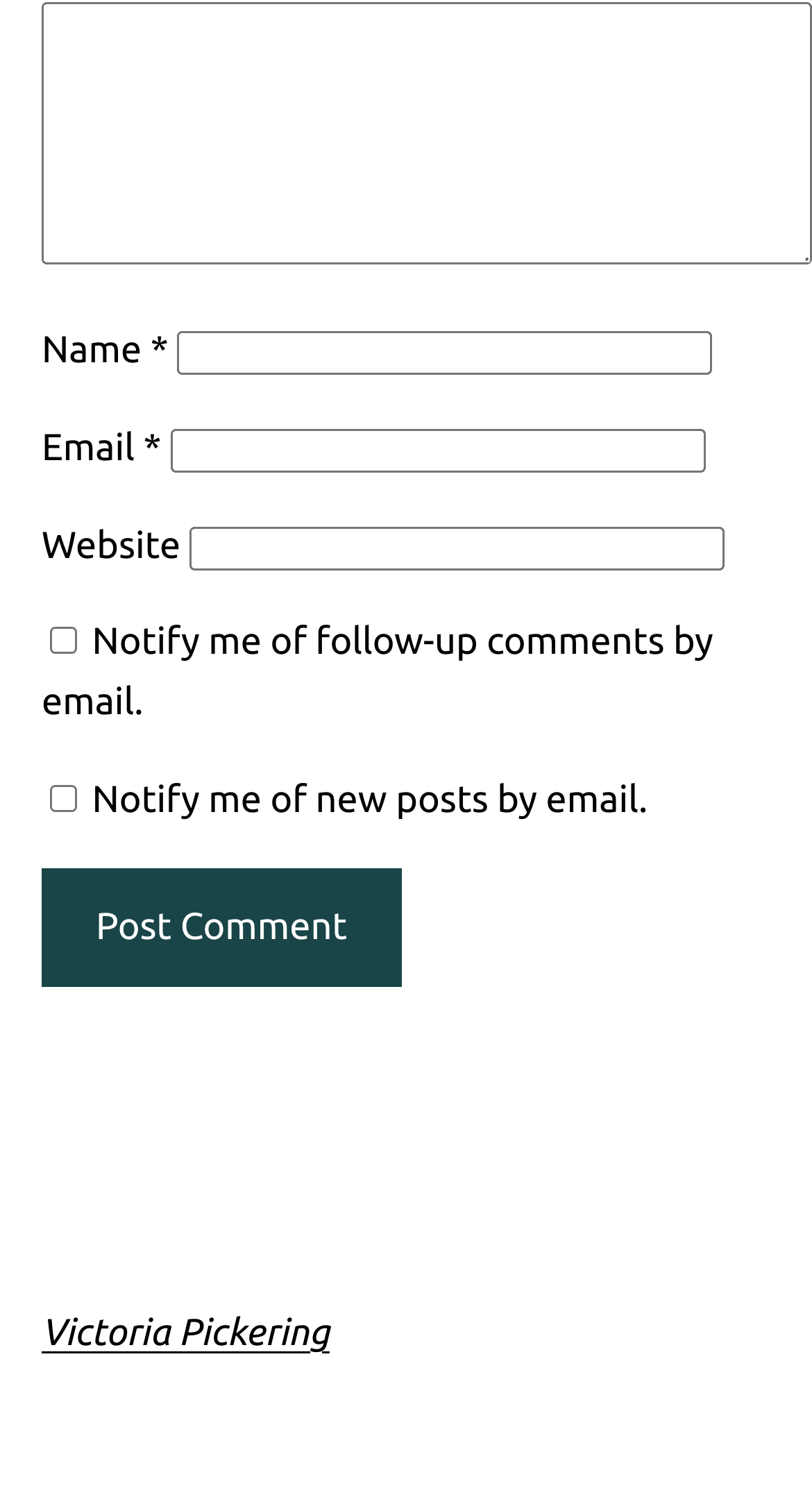What is the label of the first textbox?
Based on the image, provide your answer in one word or phrase.

Comment